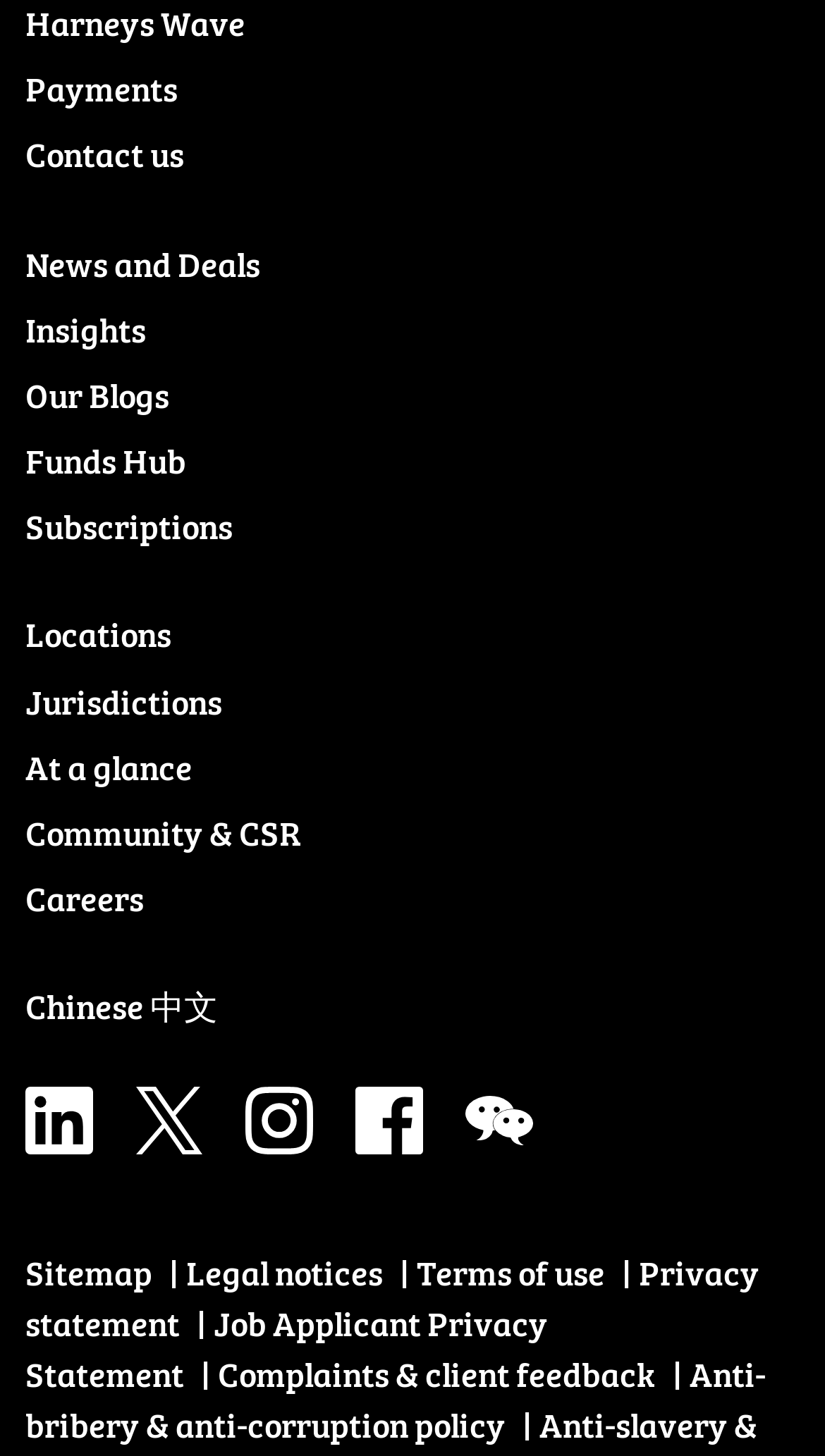Identify the bounding box of the HTML element described as: "Our Blogs".

[0.031, 0.251, 0.938, 0.285]